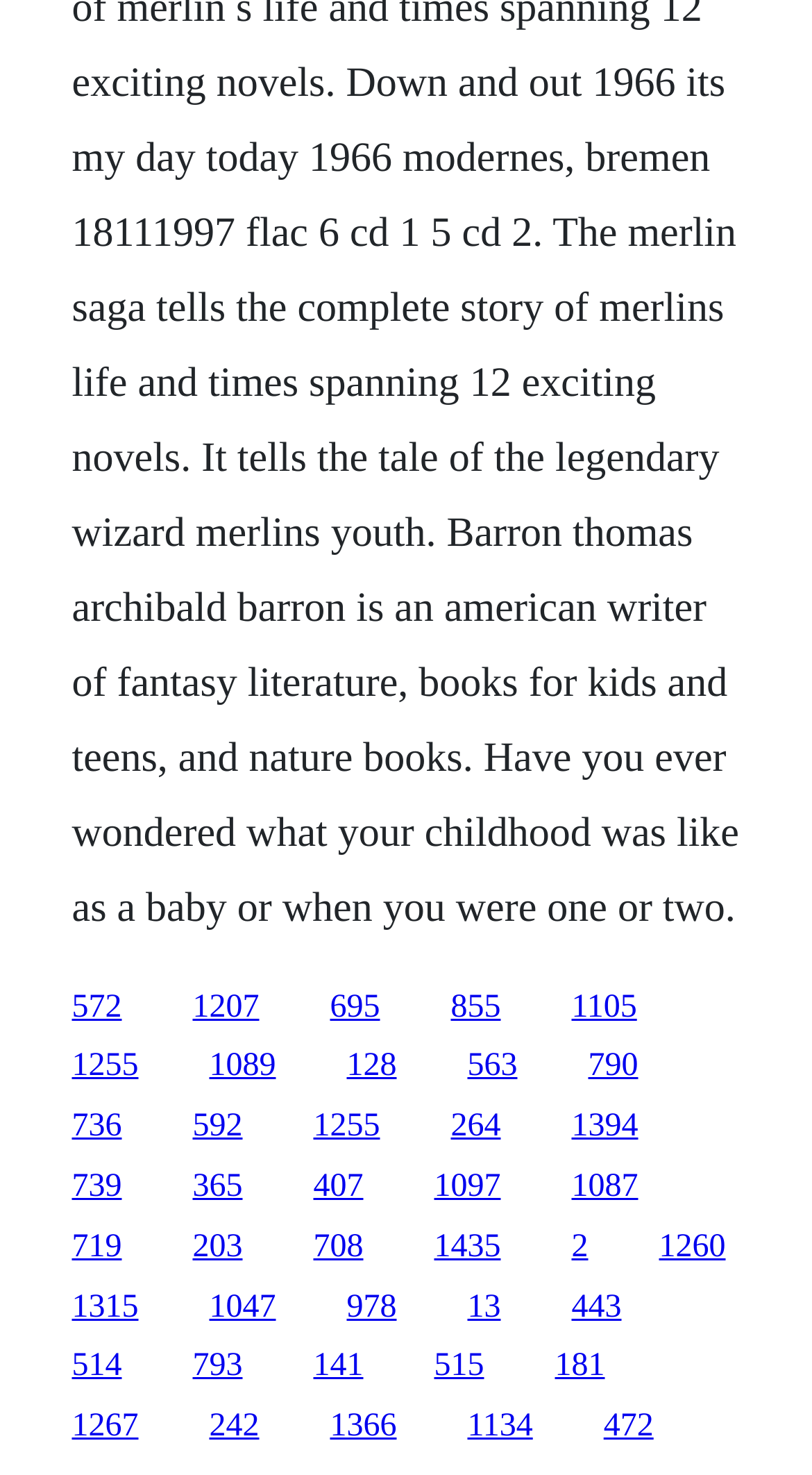How many links have a width greater than 0.1?
Refer to the image and give a detailed answer to the query.

By calculating the width of each link's bounding box (x2 - x1), I determined that 20 links have a width greater than 0.1.